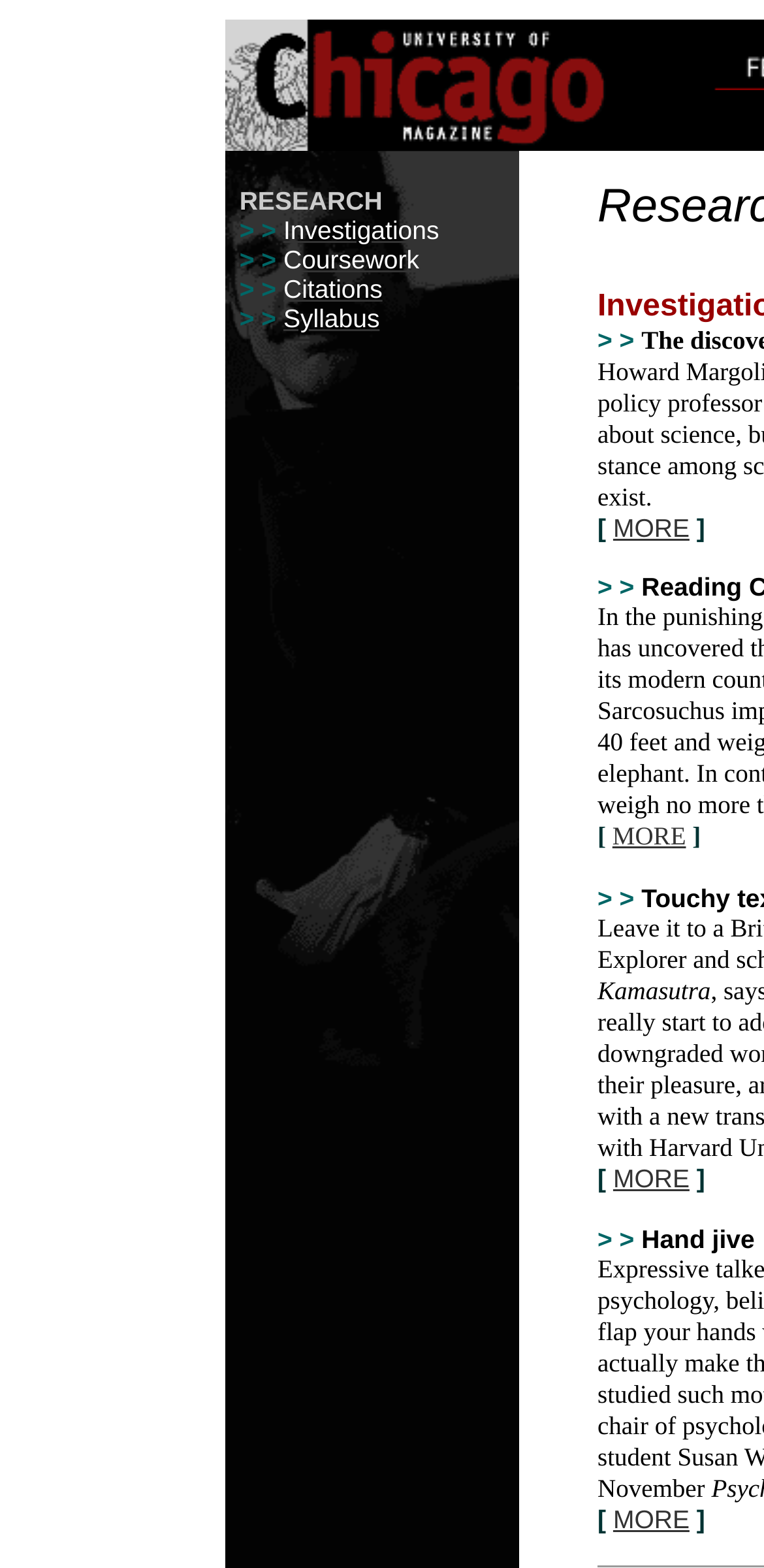Pinpoint the bounding box coordinates of the element to be clicked to execute the instruction: "Go to Syllabus".

[0.371, 0.194, 0.497, 0.212]